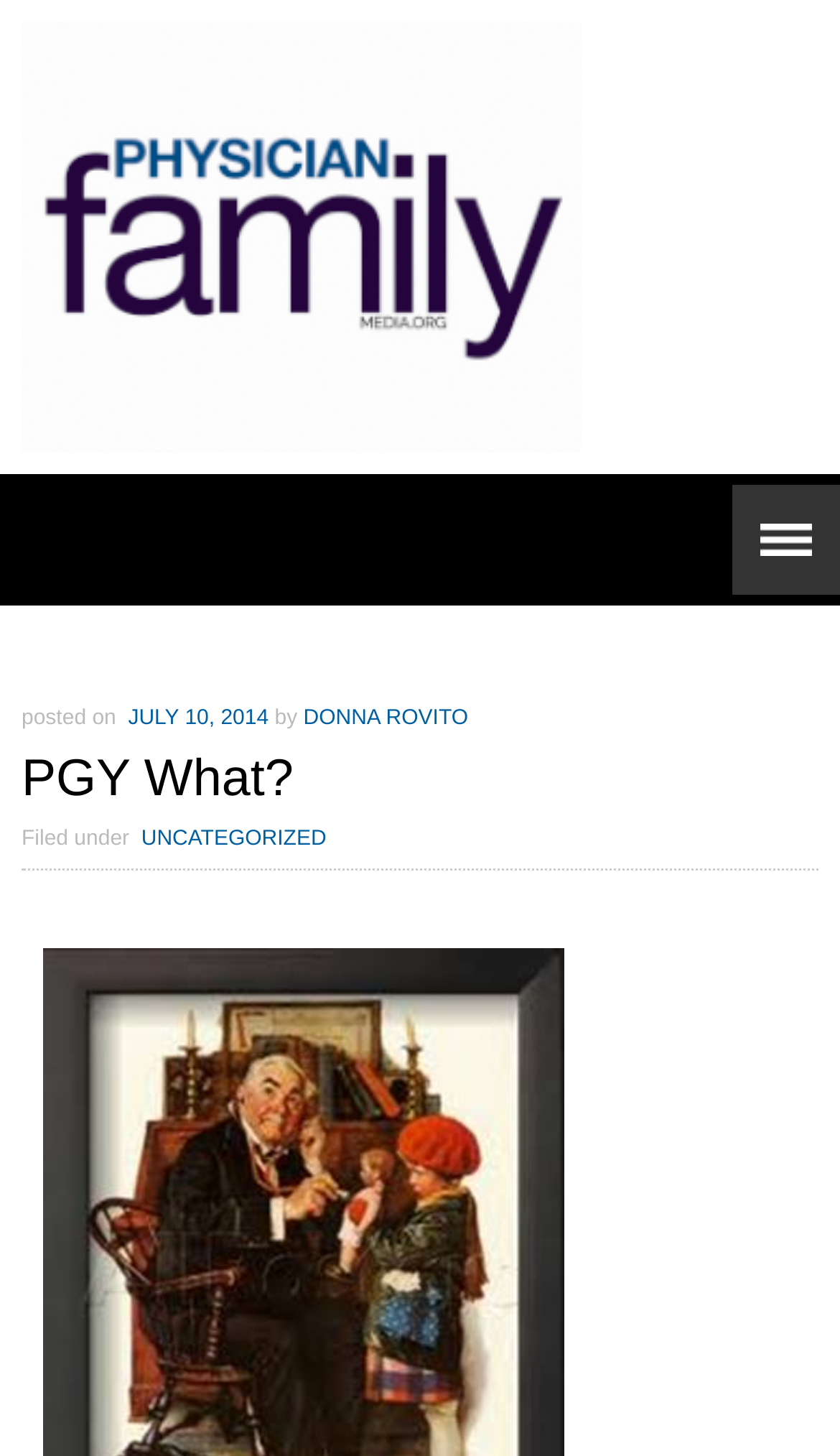What is the title of the post?
Answer the question with a detailed explanation, including all necessary information.

The heading 'PGY What?' is a prominent element on the webpage, which suggests that it is the title of the post.